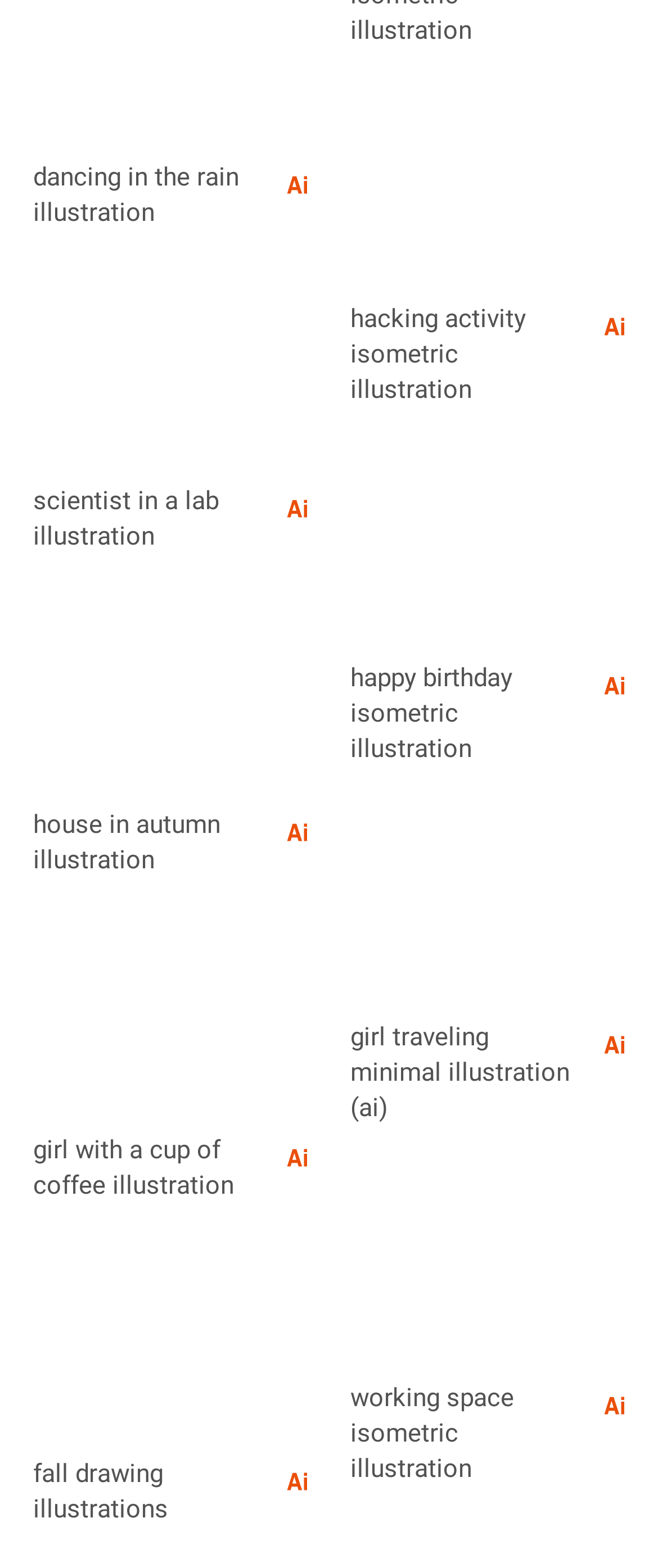With reference to the screenshot, provide a detailed response to the question below:
How many illustrations feature a person?

I counted the number of illustrations that feature a person, and there are four: 'Girl with a Cup of Coffee Illustration', 'Girl Traveling Illustration', 'Scientist in a Lab Illustration', and 'Dancing in the Rain Illustration'. These illustrations all depict a person engaging in various activities.